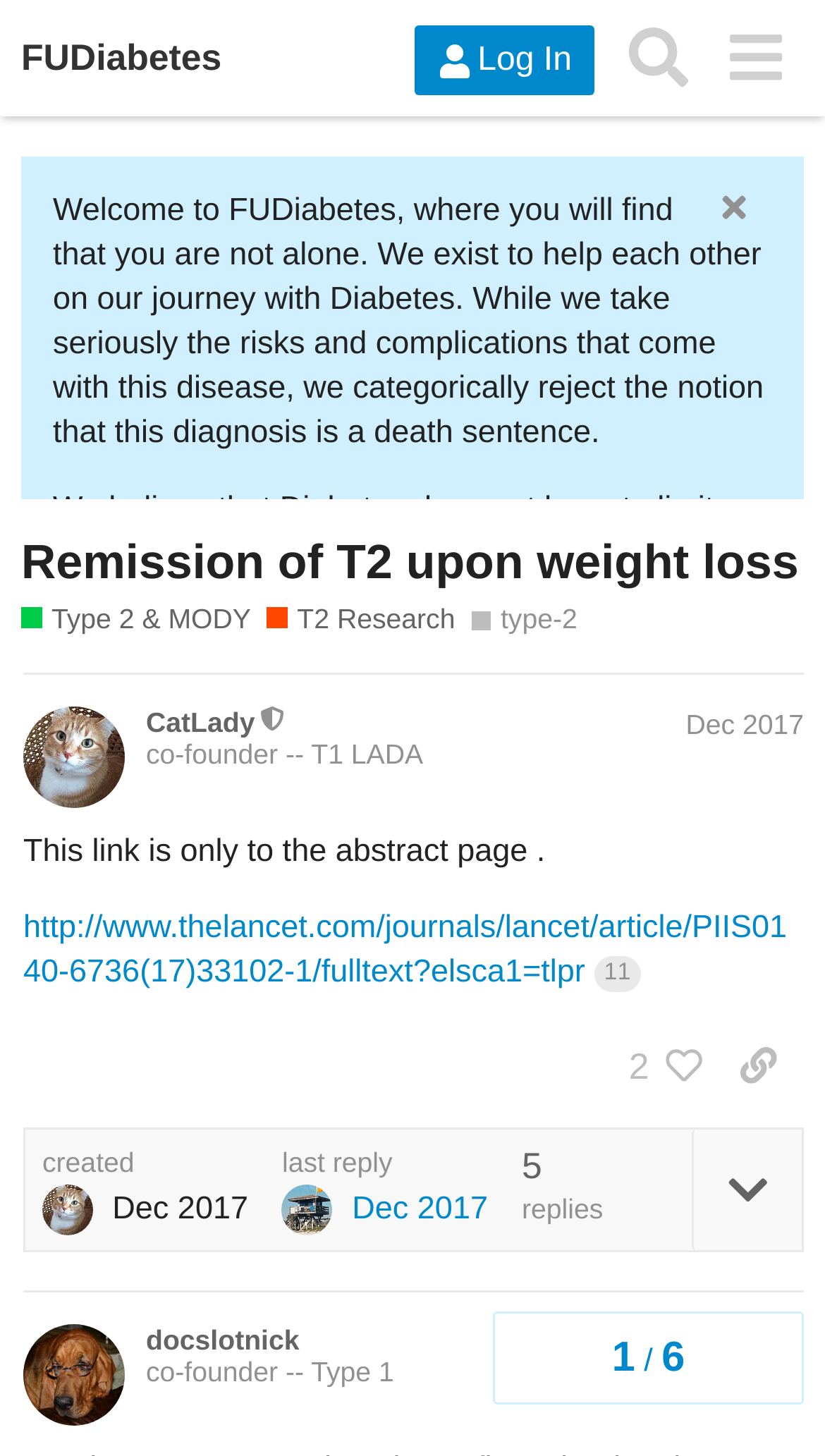Who is the moderator of the community?
Using the image as a reference, give a one-word or short phrase answer.

CatLady